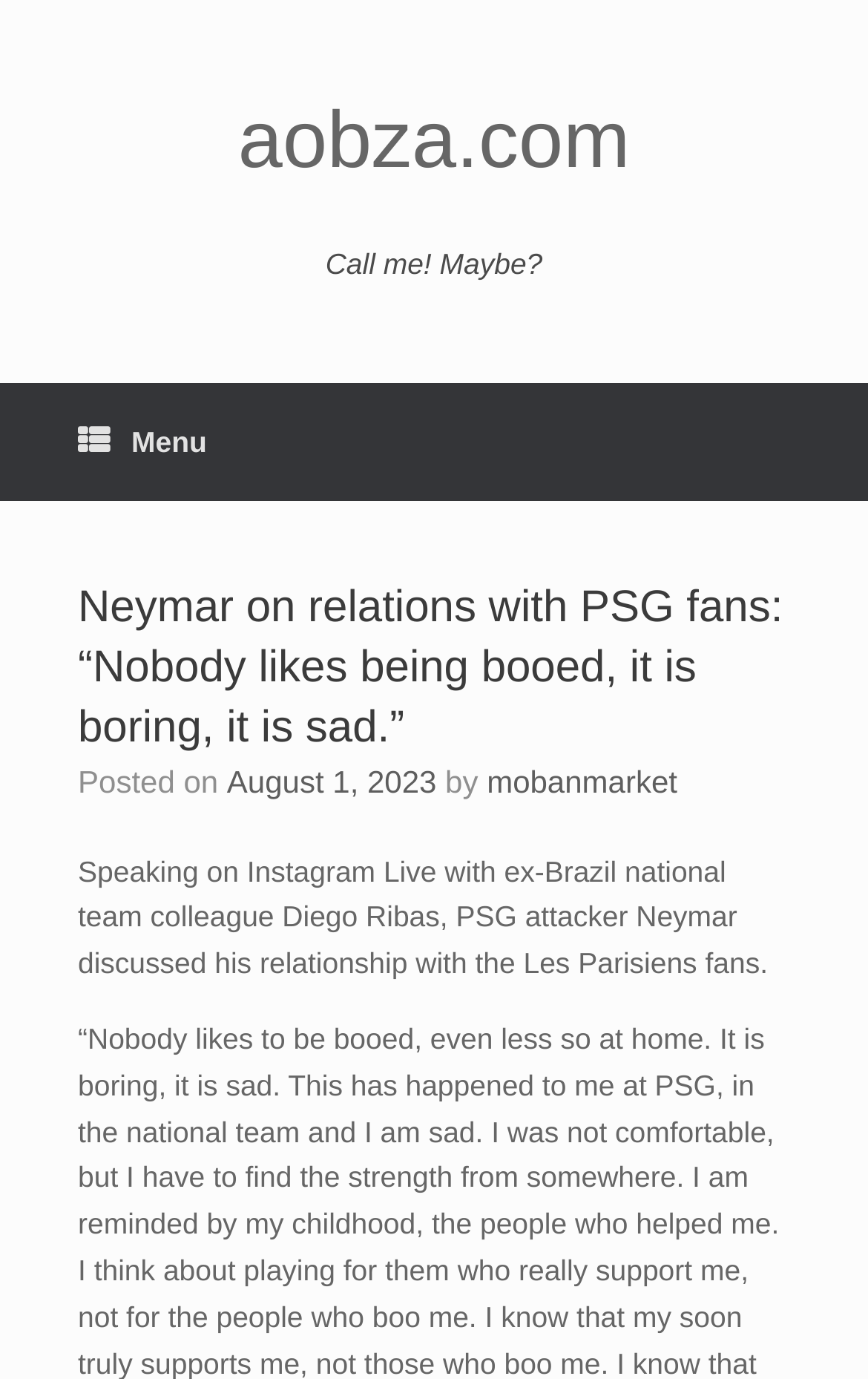What platform did Neymar use to discuss his relationship with fans?
Could you please answer the question thoroughly and with as much detail as possible?

The answer can be found in the paragraph of text that starts with 'Speaking on Instagram Live with ex-Brazil national team colleague Diego Ribas, PSG attacker Neymar discussed his relationship with the Les Parisiens fans.' The text explicitly states that Neymar used Instagram Live to discuss his relationship with fans.